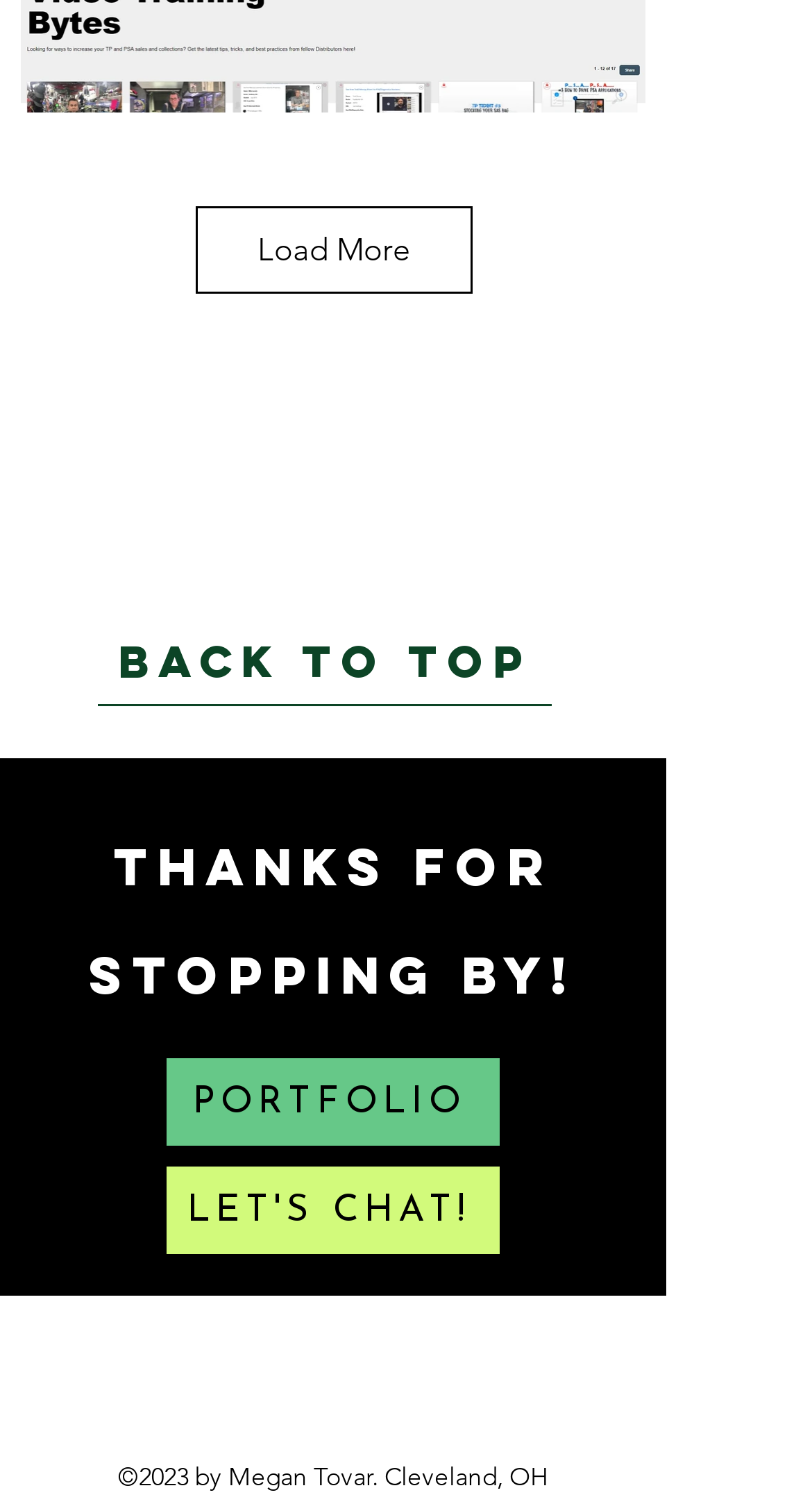Based on the element description: "BACK TO TOP", identify the bounding box coordinates for this UI element. The coordinates must be four float numbers between 0 and 1, listed as [left, top, right, bottom].

[0.121, 0.411, 0.679, 0.47]